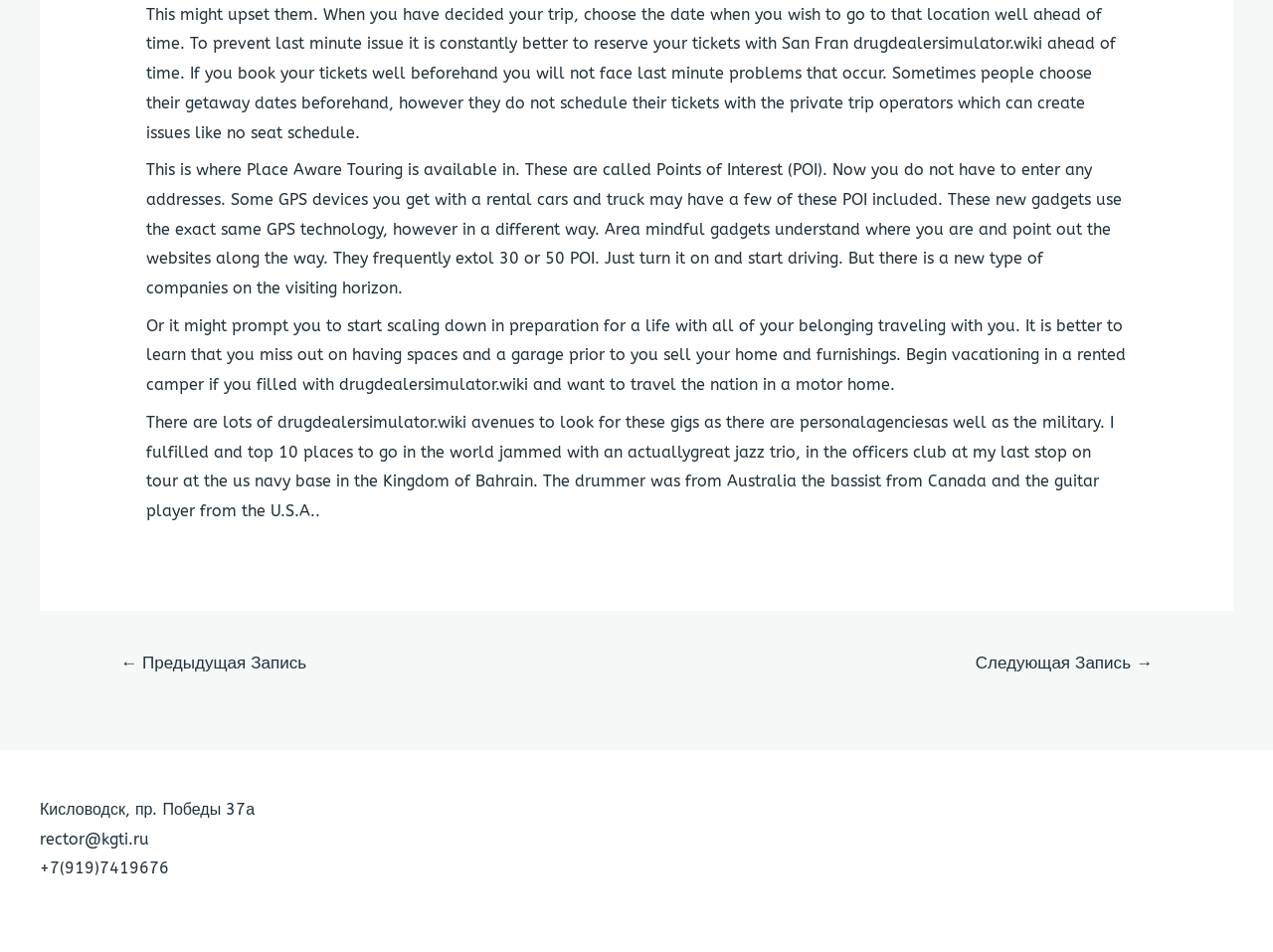Please provide the bounding box coordinates in the format (top-left x, top-left y, bottom-right x, bottom-right y). Remember, all values are floating point numbers between 0 and 1. What is the bounding box coordinate of the region described as: +7(919)7419676

[0.031, 0.902, 0.133, 0.922]